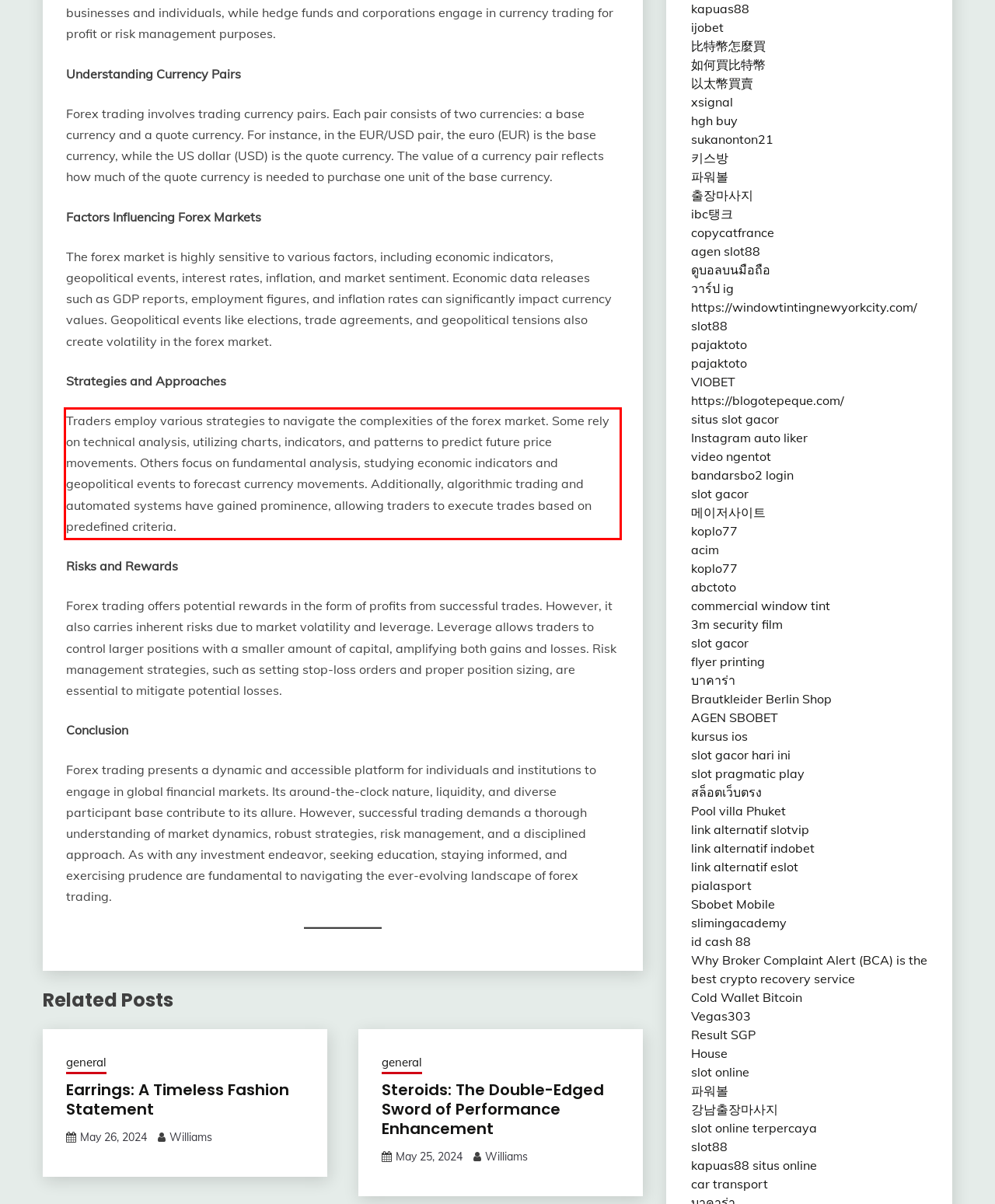Examine the screenshot of the webpage, locate the red bounding box, and perform OCR to extract the text contained within it.

Traders employ various strategies to navigate the complexities of the forex market. Some rely on technical analysis, utilizing charts, indicators, and patterns to predict future price movements. Others focus on fundamental analysis, studying economic indicators and geopolitical events to forecast currency movements. Additionally, algorithmic trading and automated systems have gained prominence, allowing traders to execute trades based on predefined criteria.